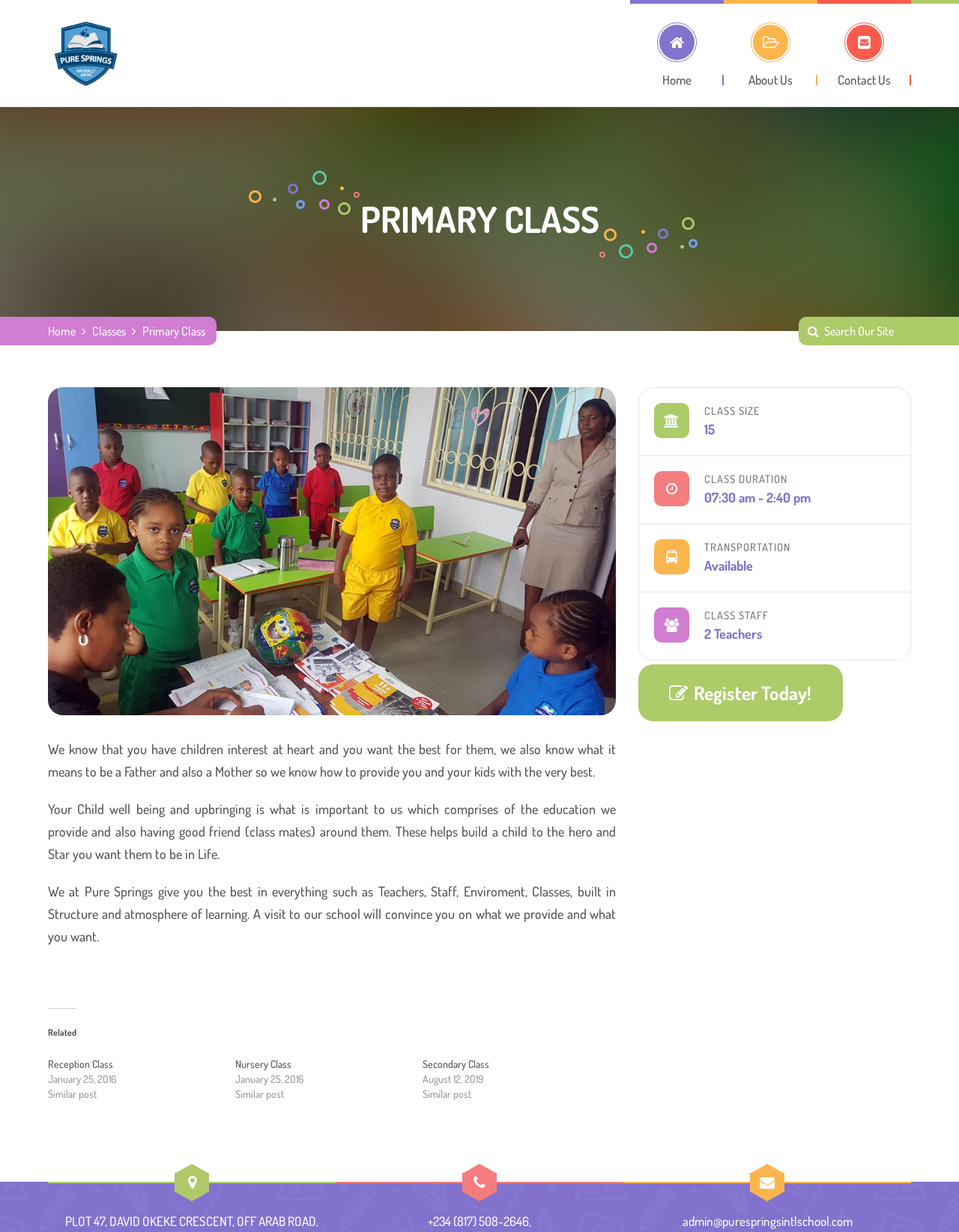Pinpoint the bounding box coordinates of the element to be clicked to execute the instruction: "Click on the 'Home' link".

[0.05, 0.263, 0.079, 0.275]